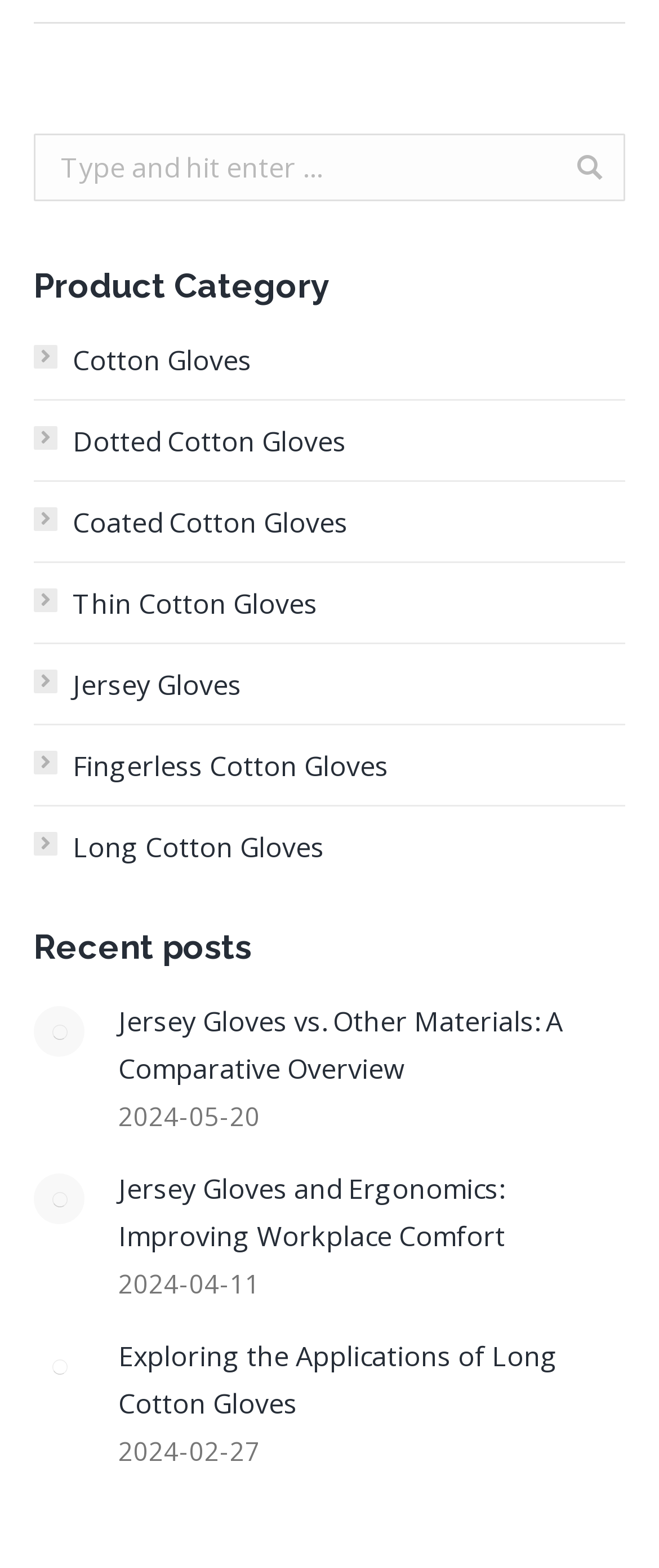What is the purpose of the 'Recent posts' section?
Please provide a comprehensive and detailed answer to the question.

The 'Recent posts' section is located below the product categories, and it displays a list of article titles with corresponding images and dates. This suggests that the section is intended to showcase recent articles or blog posts related to the products featured on the website.